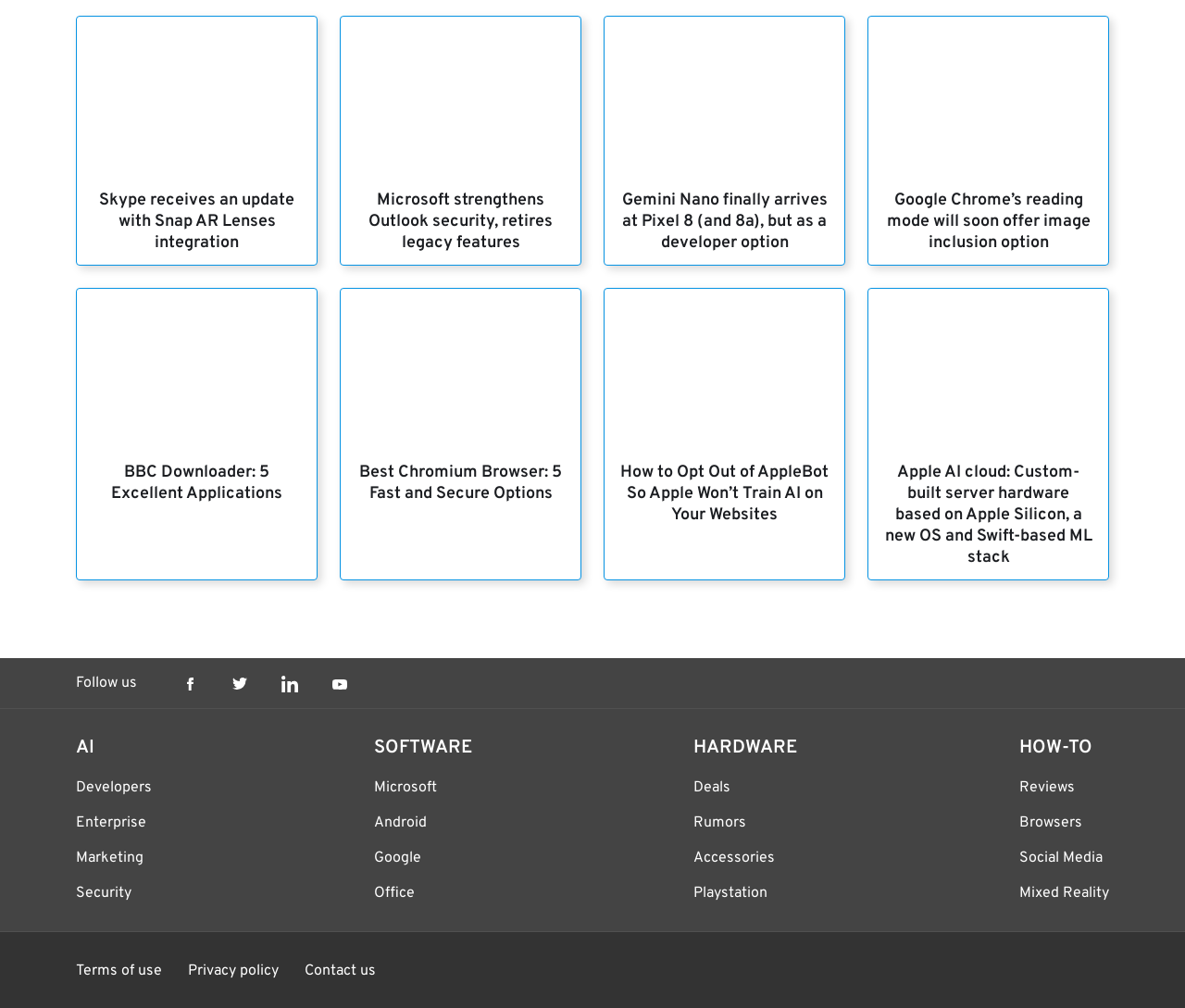What is the category of the link 'Deals'?
Give a detailed and exhaustive answer to the question.

The link 'Deals' is categorized under HARDWARE, which can be inferred from its position in the webpage and the surrounding link texts.